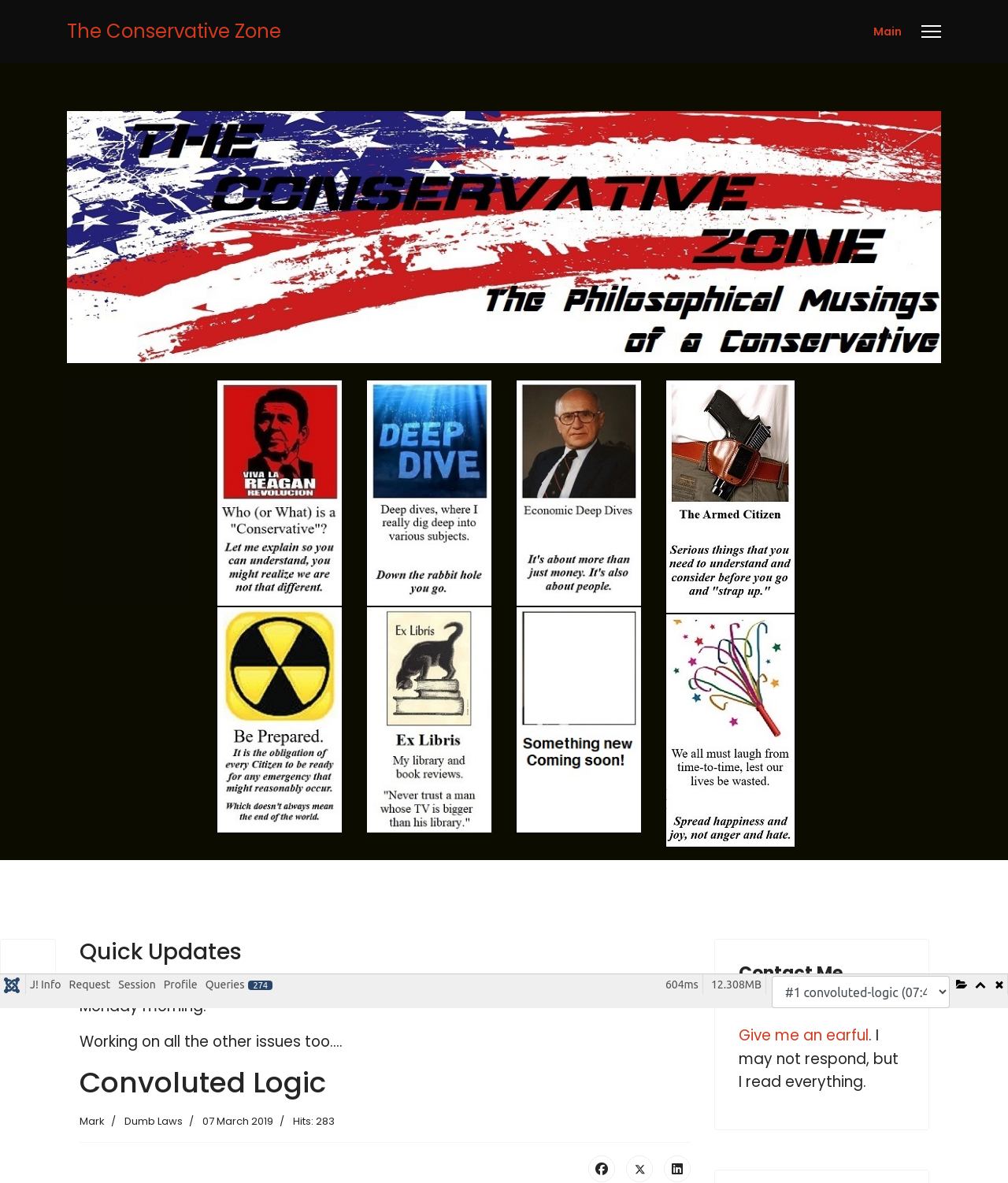Identify the bounding box coordinates for the UI element described as: "parent_node: #1 convoluted-logic (07:43:25)".

[0.979, 0.824, 1.0, 0.841]